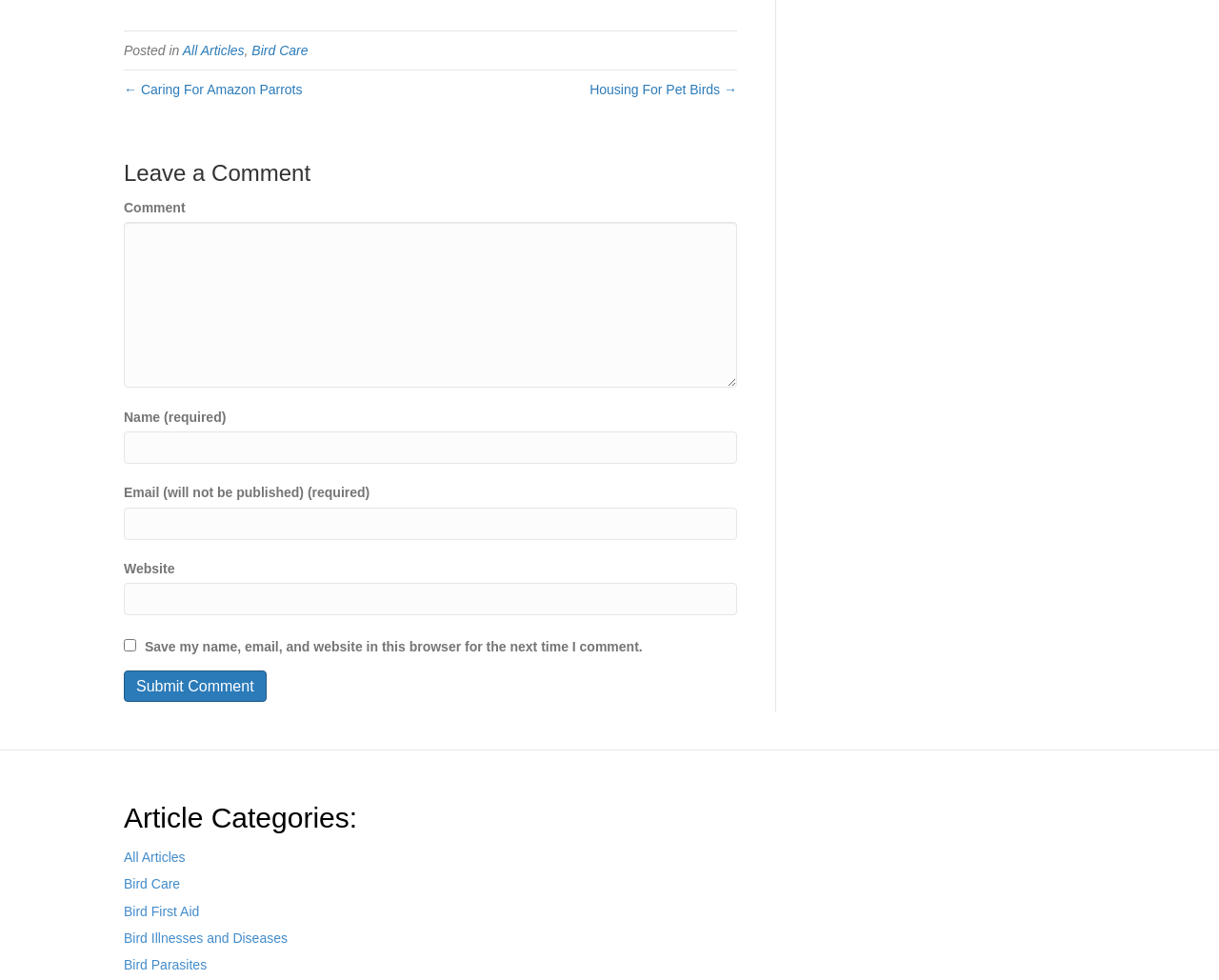Calculate the bounding box coordinates for the UI element based on the following description: "Bird Illnesses and Diseases". Ensure the coordinates are four float numbers between 0 and 1, i.e., [left, top, right, bottom].

[0.102, 0.949, 0.236, 0.965]